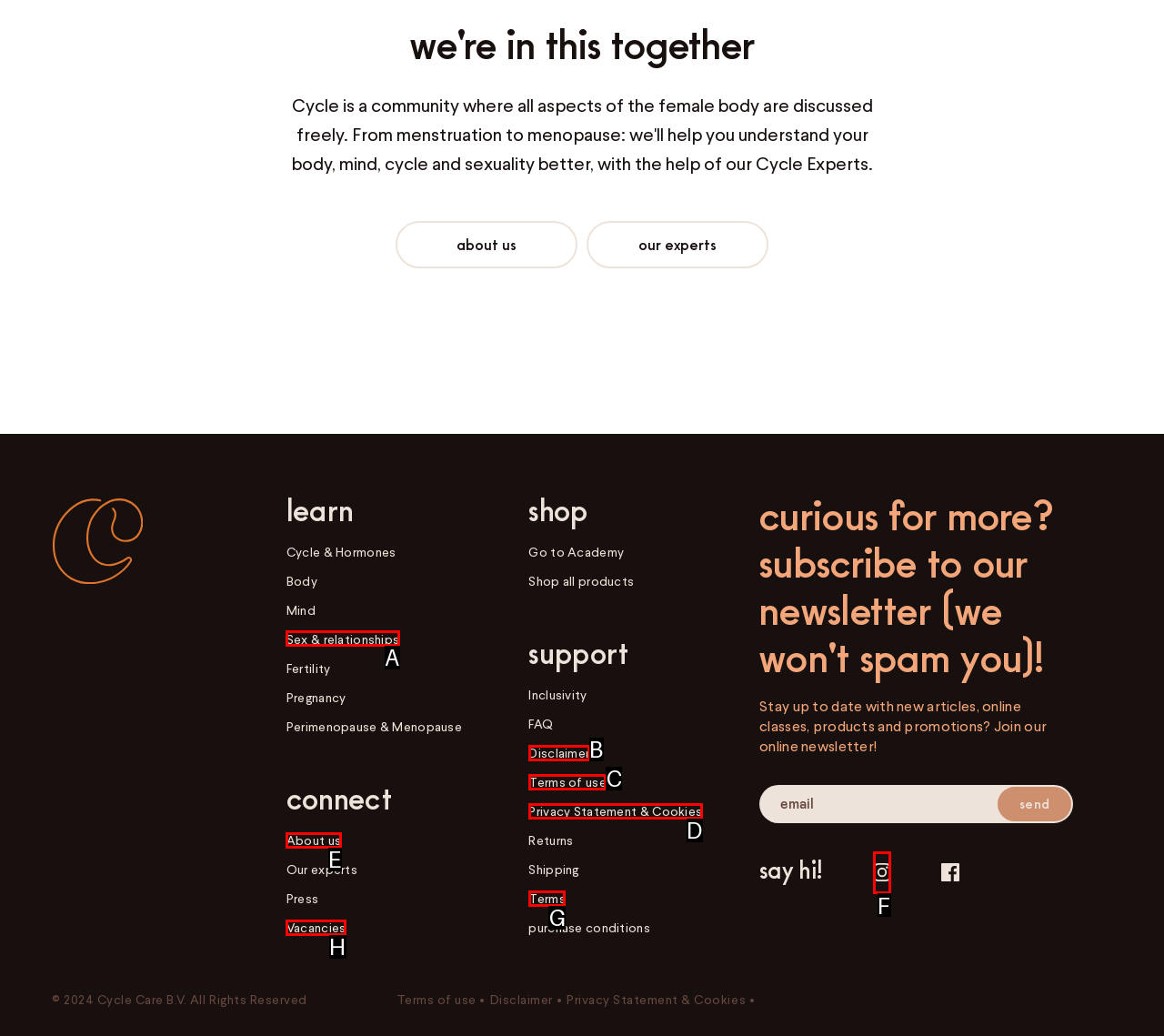What is the letter of the UI element you should click to Say hi on Instagram? Provide the letter directly.

F